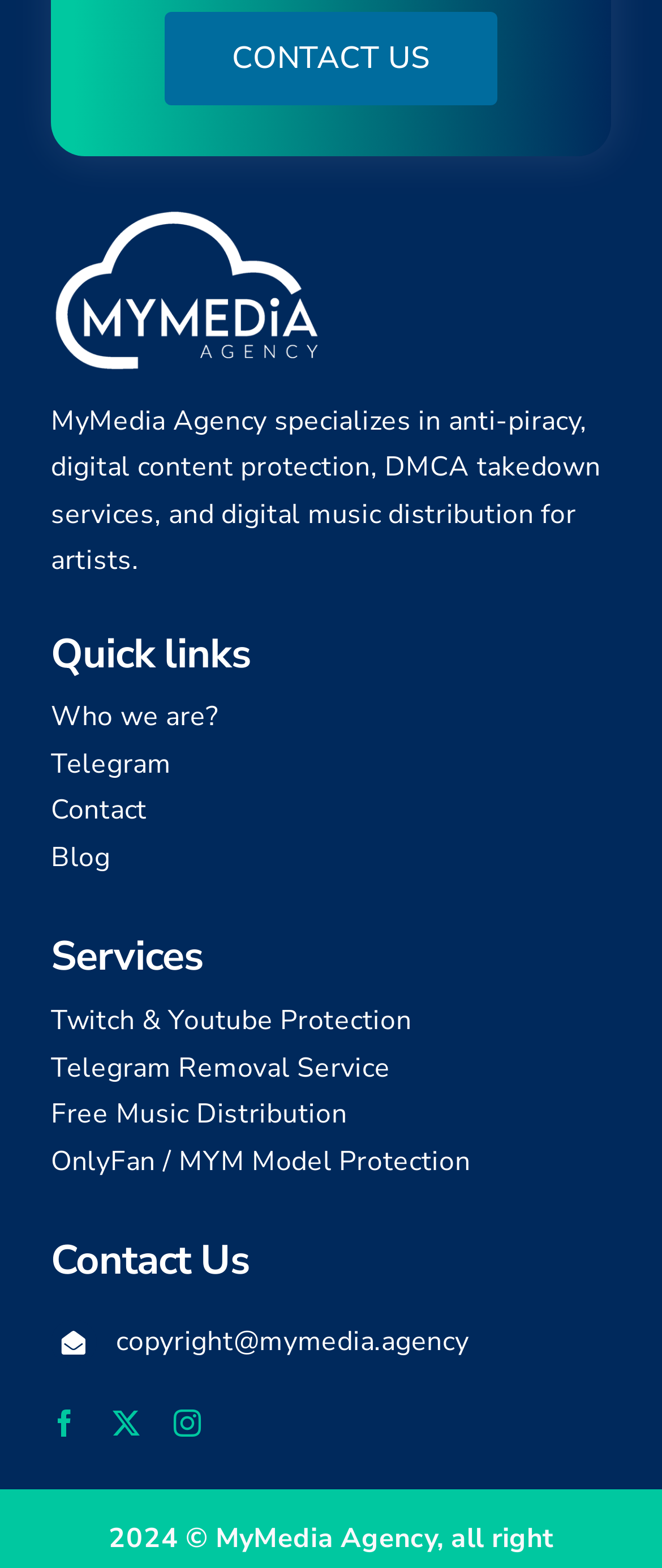Please identify the bounding box coordinates of the clickable region that I should interact with to perform the following instruction: "Read the blog". The coordinates should be expressed as four float numbers between 0 and 1, i.e., [left, top, right, bottom].

[0.077, 0.519, 0.923, 0.548]